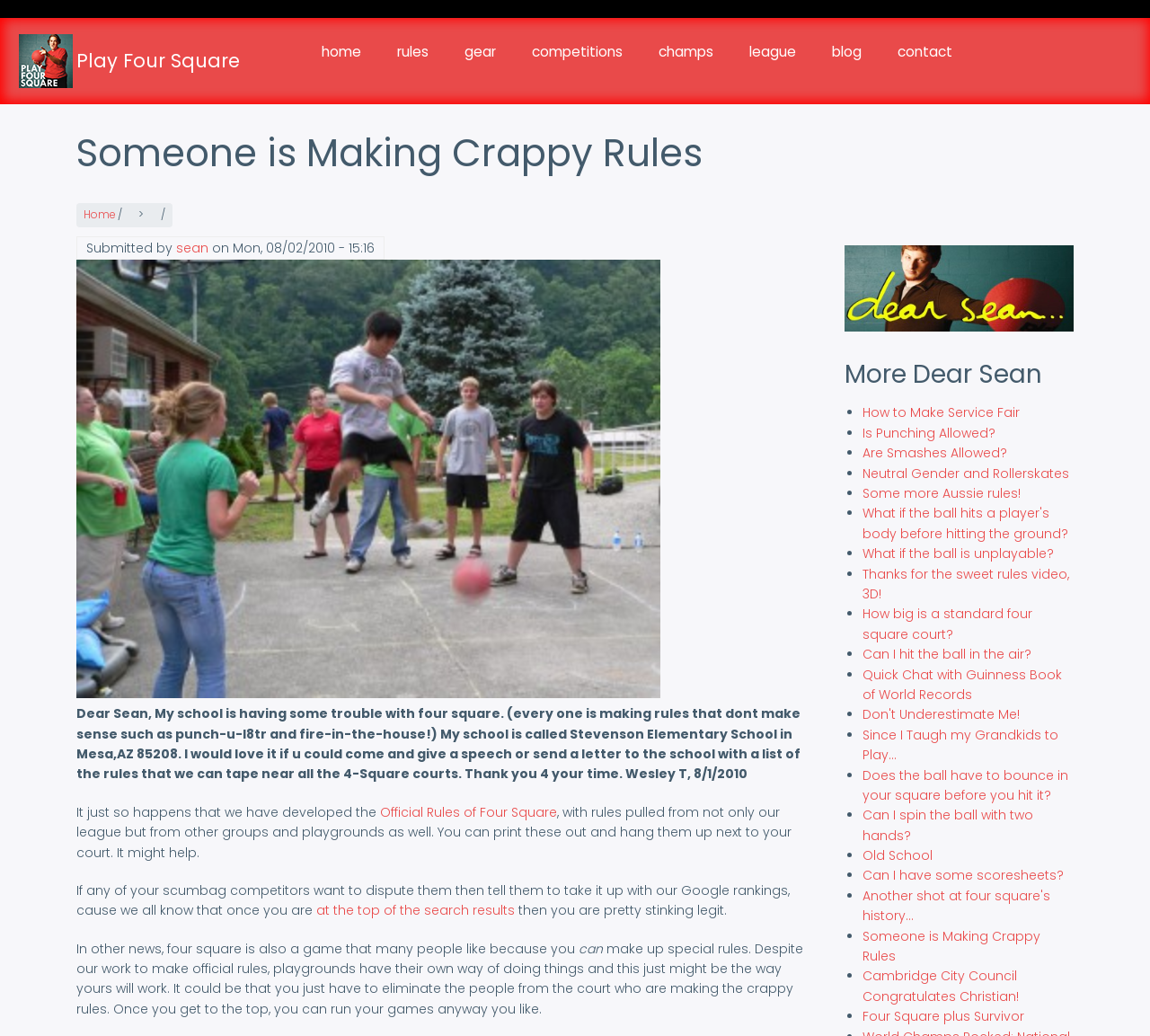Please respond to the question with a concise word or phrase:
What is the topic of the webpage?

Four Square